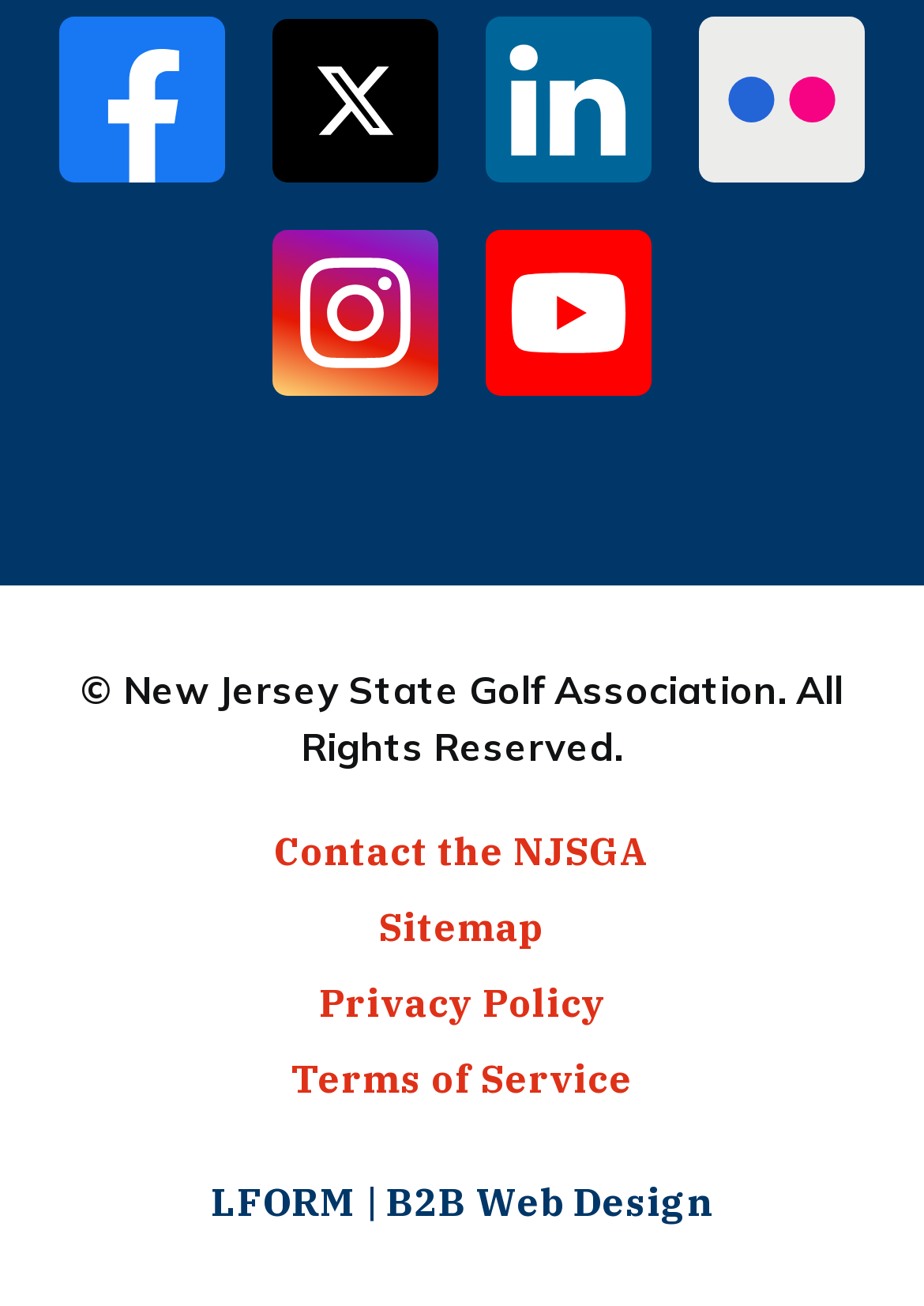Please identify the bounding box coordinates of the element I need to click to follow this instruction: "Follow New Jersey State Golf Association on Youtube".

[0.526, 0.177, 0.705, 0.304]